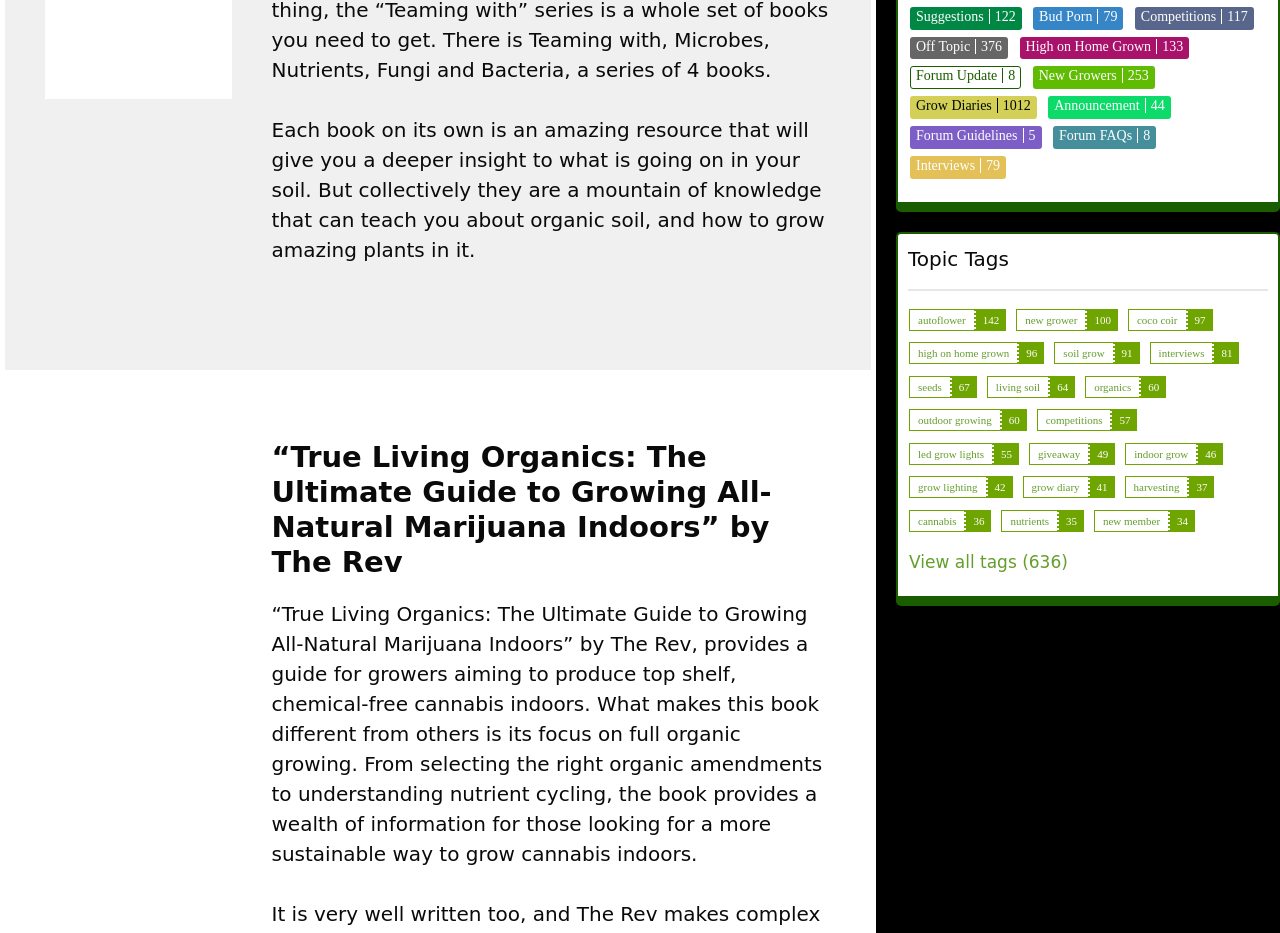Please identify the bounding box coordinates of the region to click in order to complete the given instruction: "Click on the 'Suggestions' link". The coordinates should be four float numbers between 0 and 1, i.e., [left, top, right, bottom].

[0.711, 0.007, 0.802, 0.032]